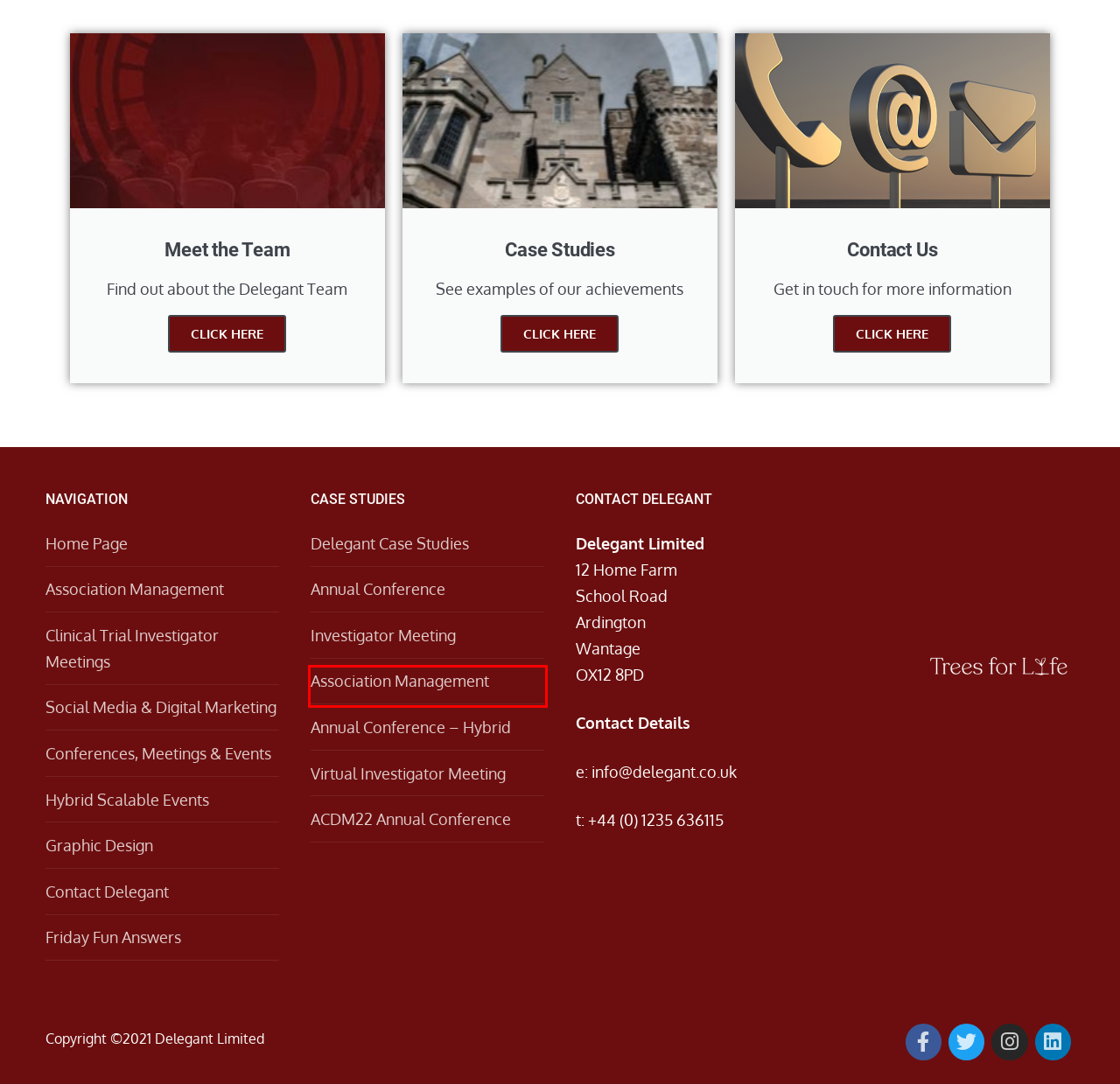Examine the screenshot of a webpage with a red bounding box around a specific UI element. Identify which webpage description best matches the new webpage that appears after clicking the element in the red bounding box. Here are the candidates:
A. Graphic Design Services from Delegant
B. Social Media & Digital Marketing » Delegant
C. Case Study: Association Management » Delegant
D. Case Study: Virtual Investigator Meeting » Delegant
E. Clinical Trial Investigator Meetings Organising by Delegant Limited. Globally Experienced Team
F. Case Study: Annual Conference organised by Delegant
G. Association Management from Delegant.
H. ACDM22 Annual Conference » Delegant

C